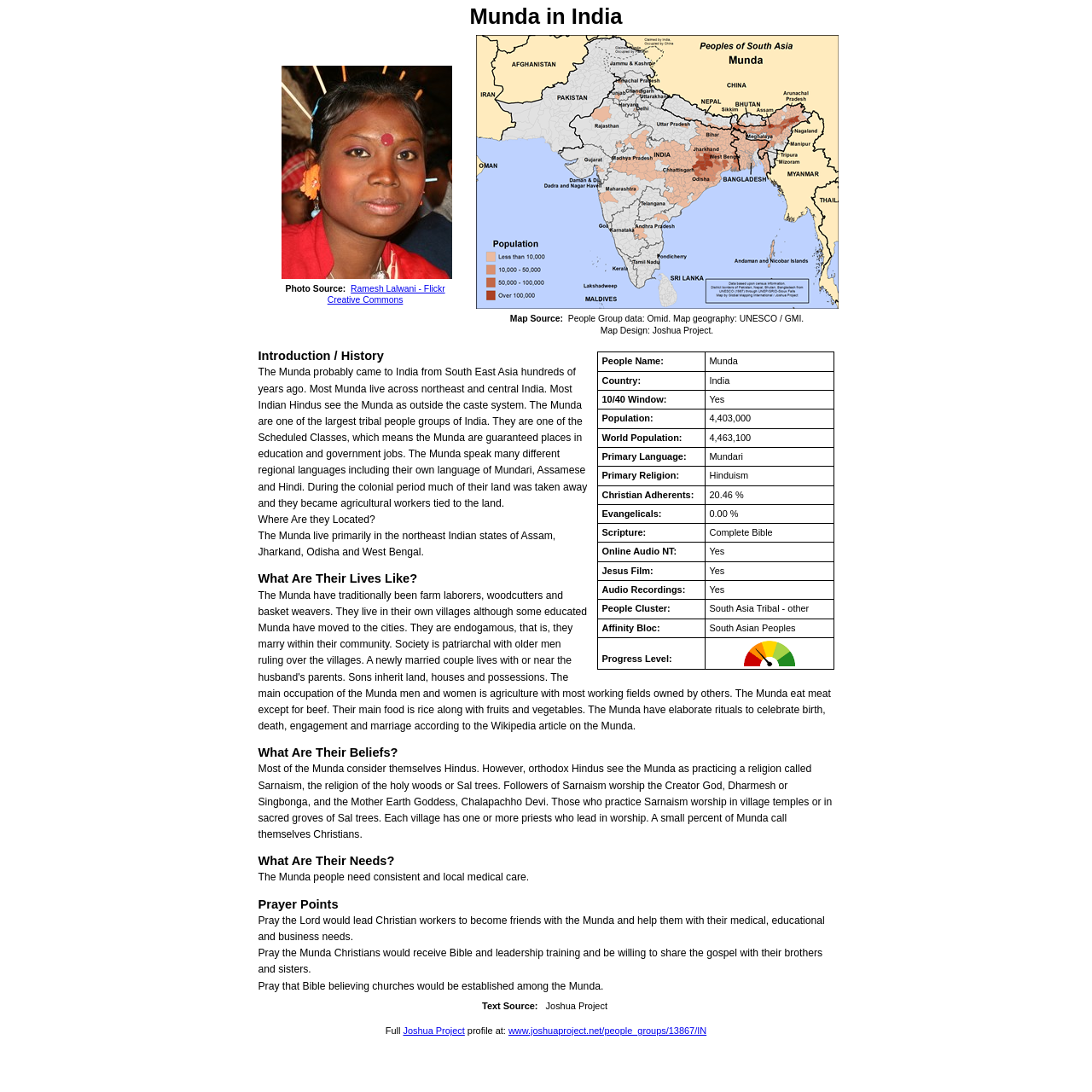Provide the bounding box coordinates of the UI element that matches the description: "Ramesh Lalwani - Flickr".

[0.321, 0.26, 0.407, 0.269]